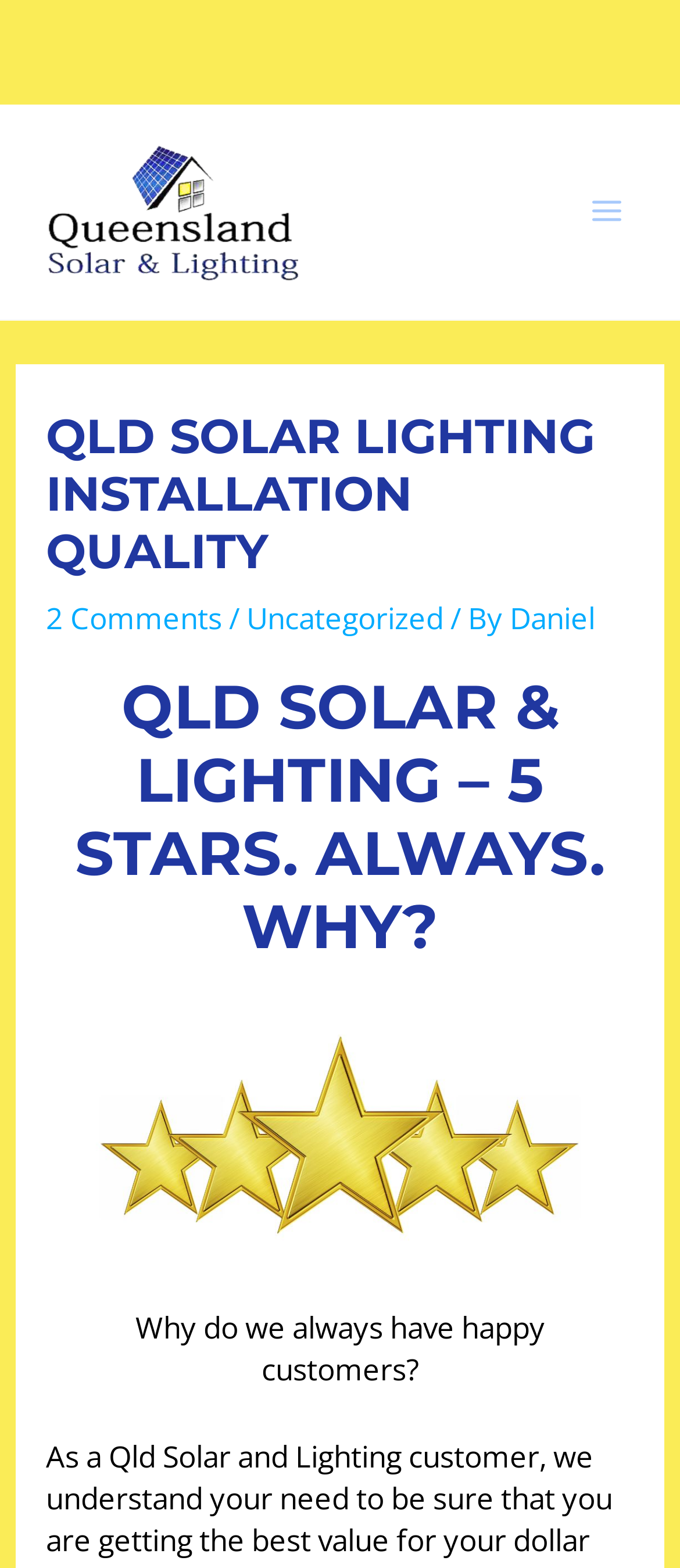Provide a short, one-word or phrase answer to the question below:
What is the rating of the company?

5 stars